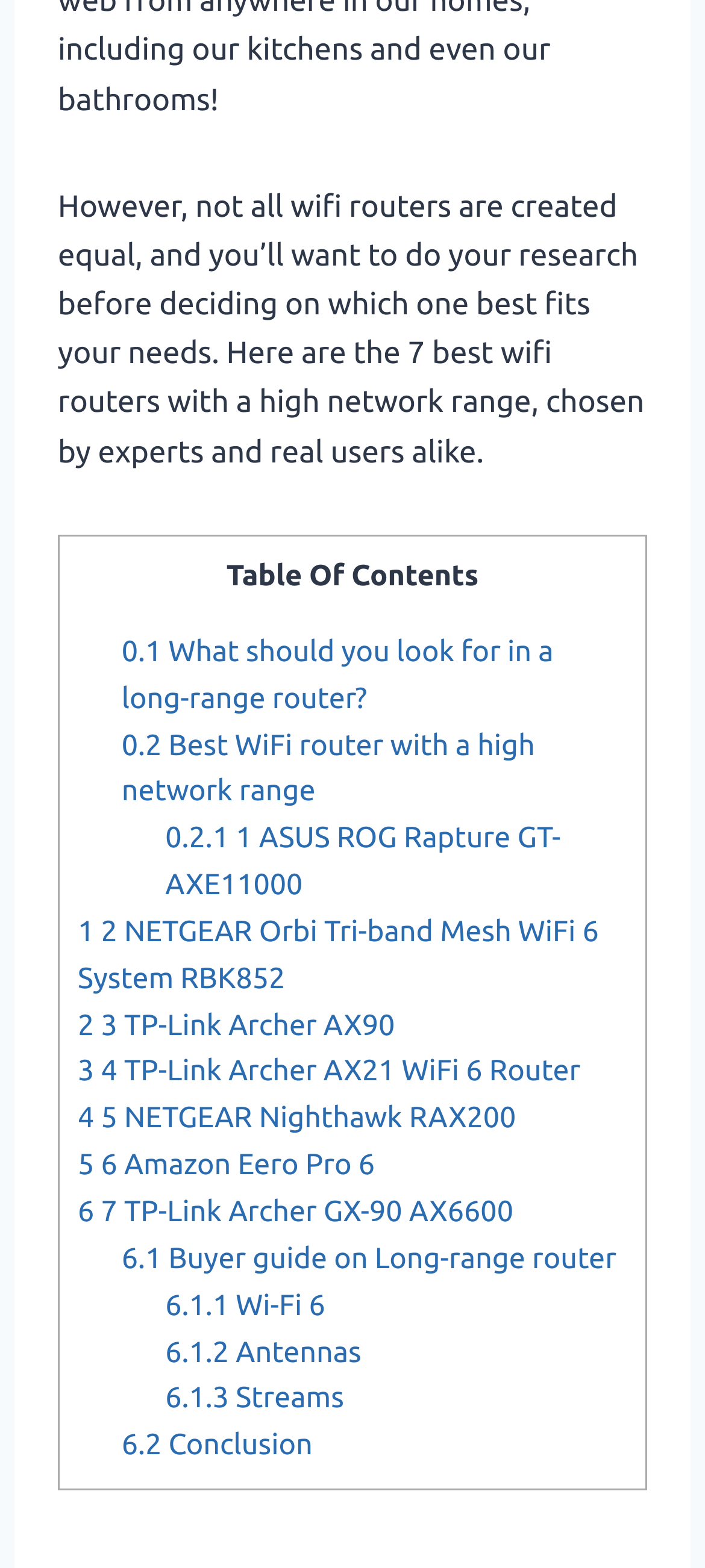What is the last section of the article?
Utilize the image to construct a detailed and well-explained answer.

I looked at the table of contents and found the last link, which is '6.2 Conclusion'.